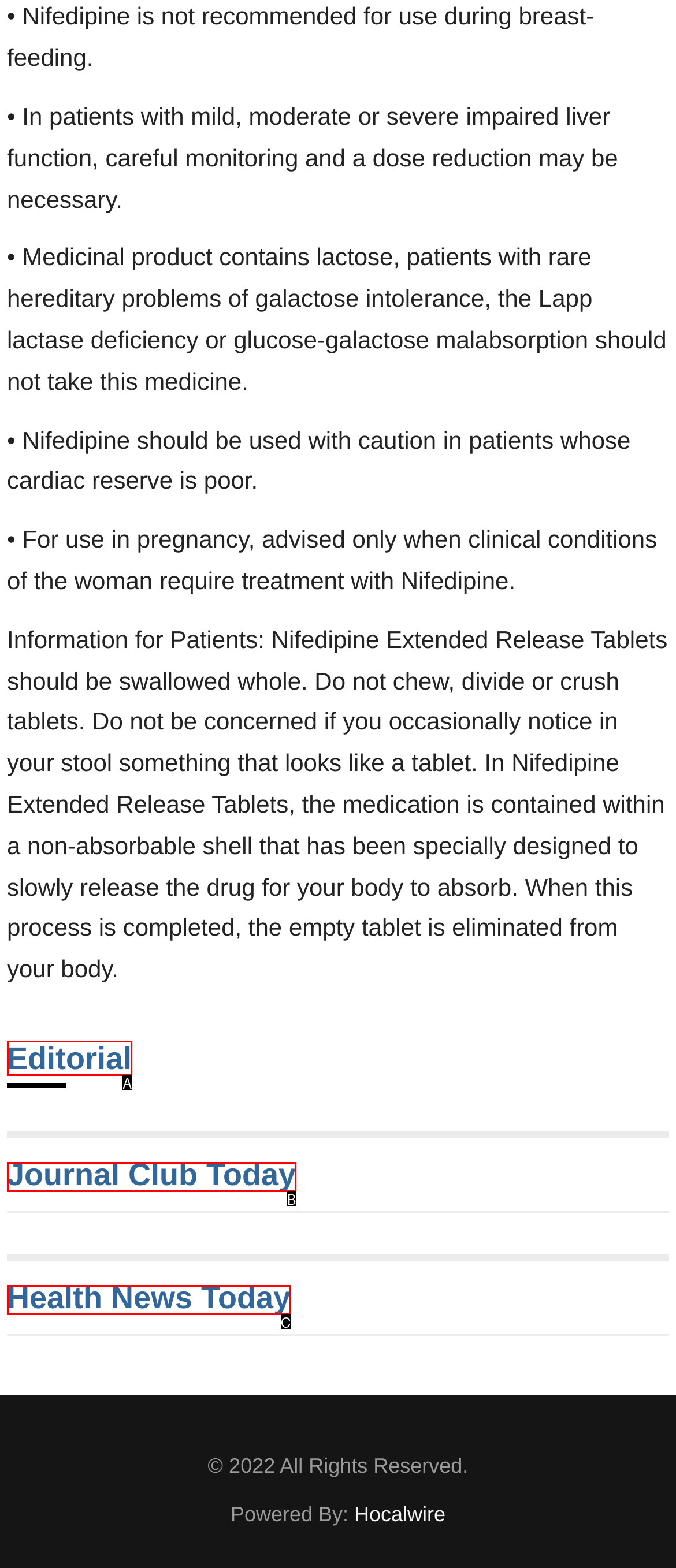From the options shown, which one fits the description: Journal Club Today? Respond with the appropriate letter.

B